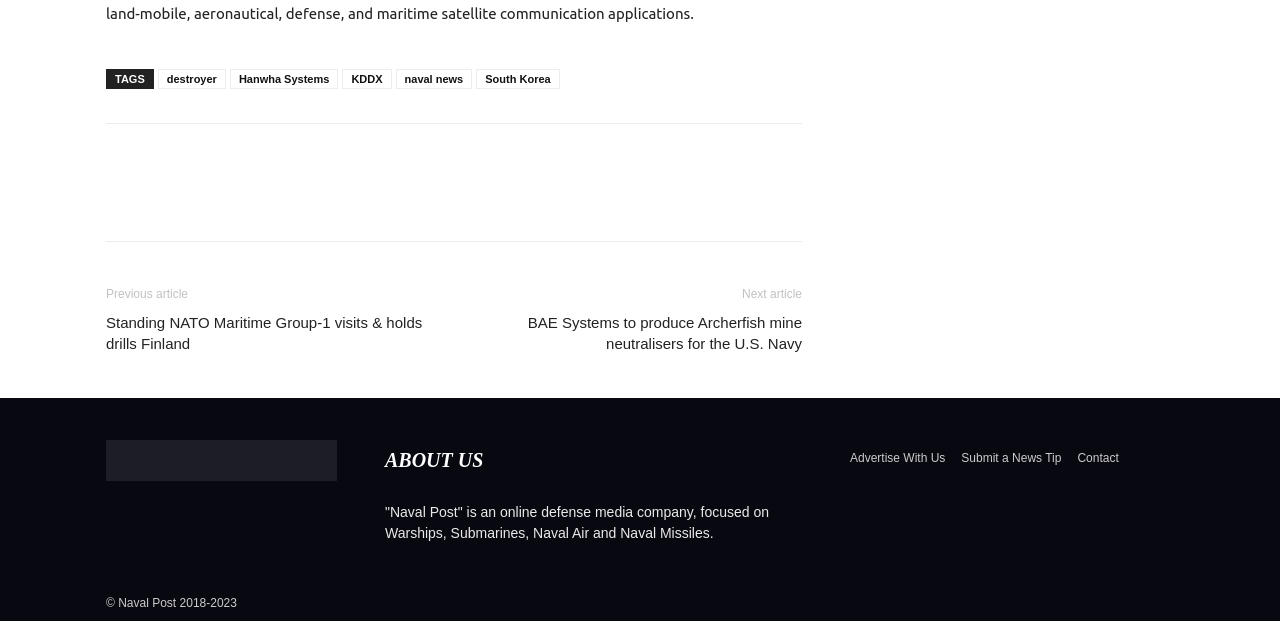Provide a brief response in the form of a single word or phrase:
What is the topic of the article above the footer?

Standing NATO Maritime Group-1